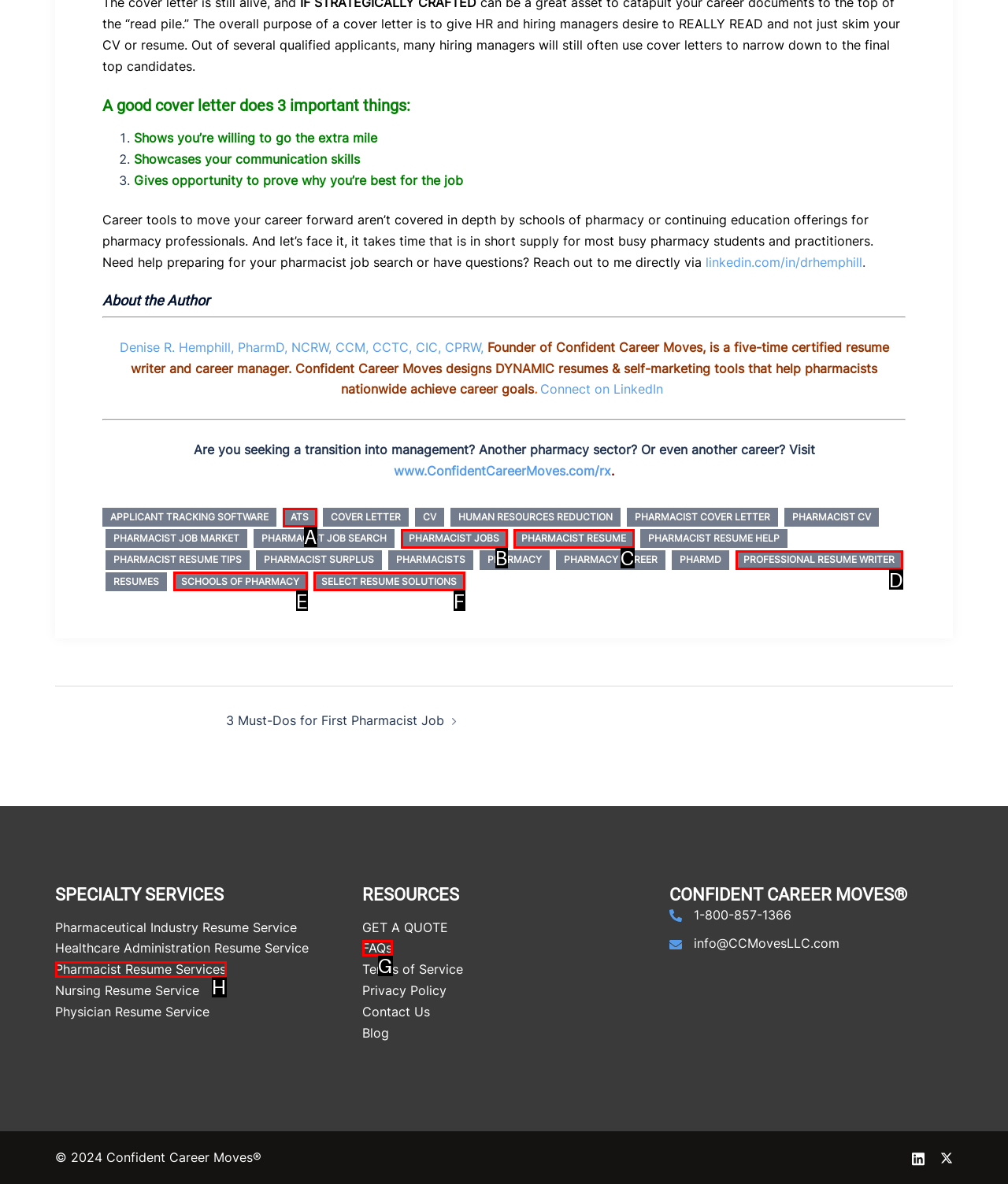Select the HTML element that corresponds to the description: select resume solutions. Reply with the letter of the correct option.

F